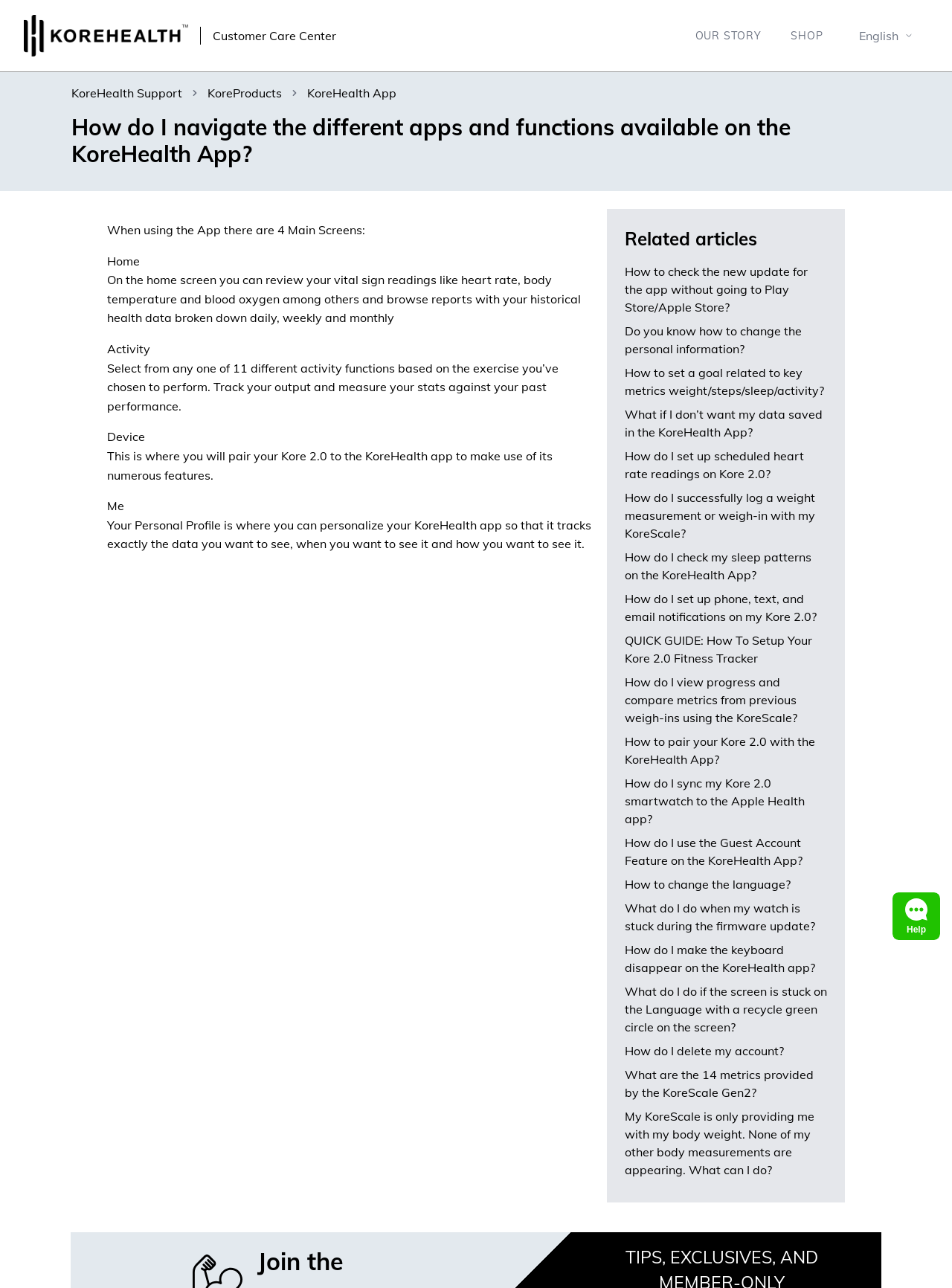Identify the bounding box coordinates of the region I need to click to complete this instruction: "Click the Home logo".

[0.025, 0.012, 0.197, 0.044]